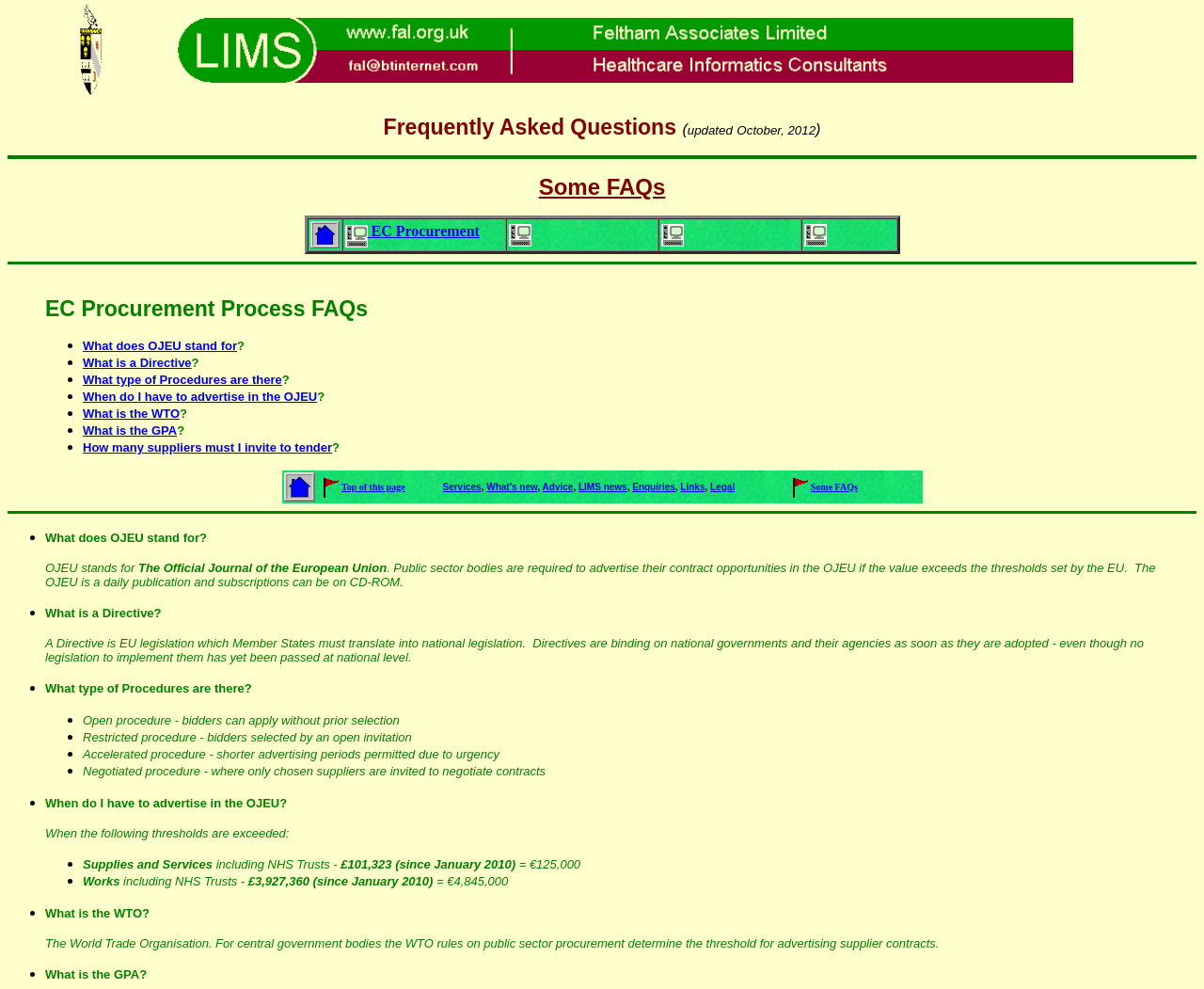Refer to the image and offer a detailed explanation in response to the question: How many links are there in the bottom navigation menu?

The bottom navigation menu contains links to 'Services', 'What's new', 'Advice', 'LIMS news', 'Enquiries', 'Links', and 'Legal', which makes a total of 7 links.